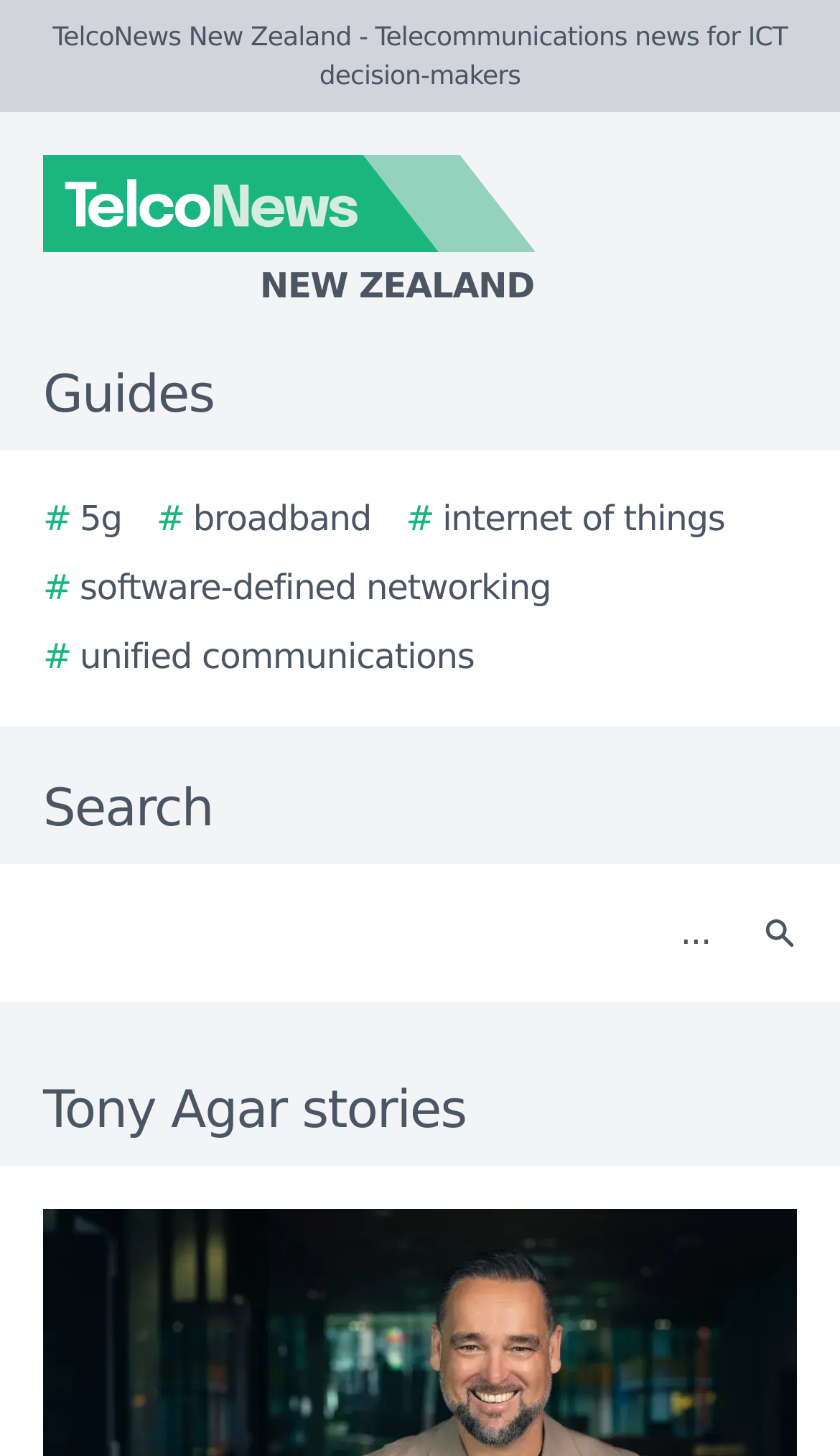Locate and extract the headline of this webpage.

Tony Agar stories